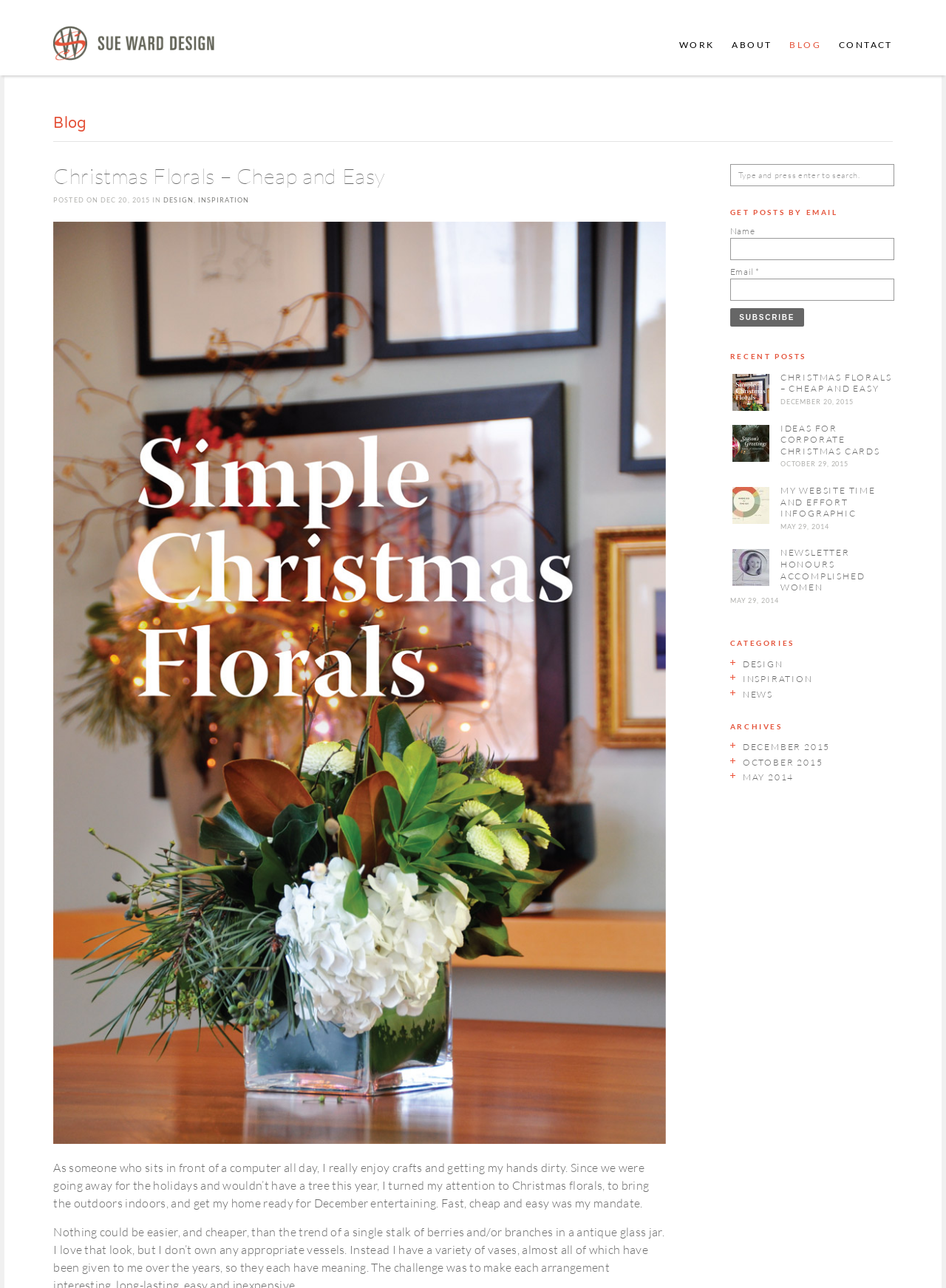Please identify the bounding box coordinates of the clickable region that I should interact with to perform the following instruction: "Read the blog post about Christmas Florals". The coordinates should be expressed as four float numbers between 0 and 1, i.e., [left, top, right, bottom].

[0.056, 0.127, 0.704, 0.151]